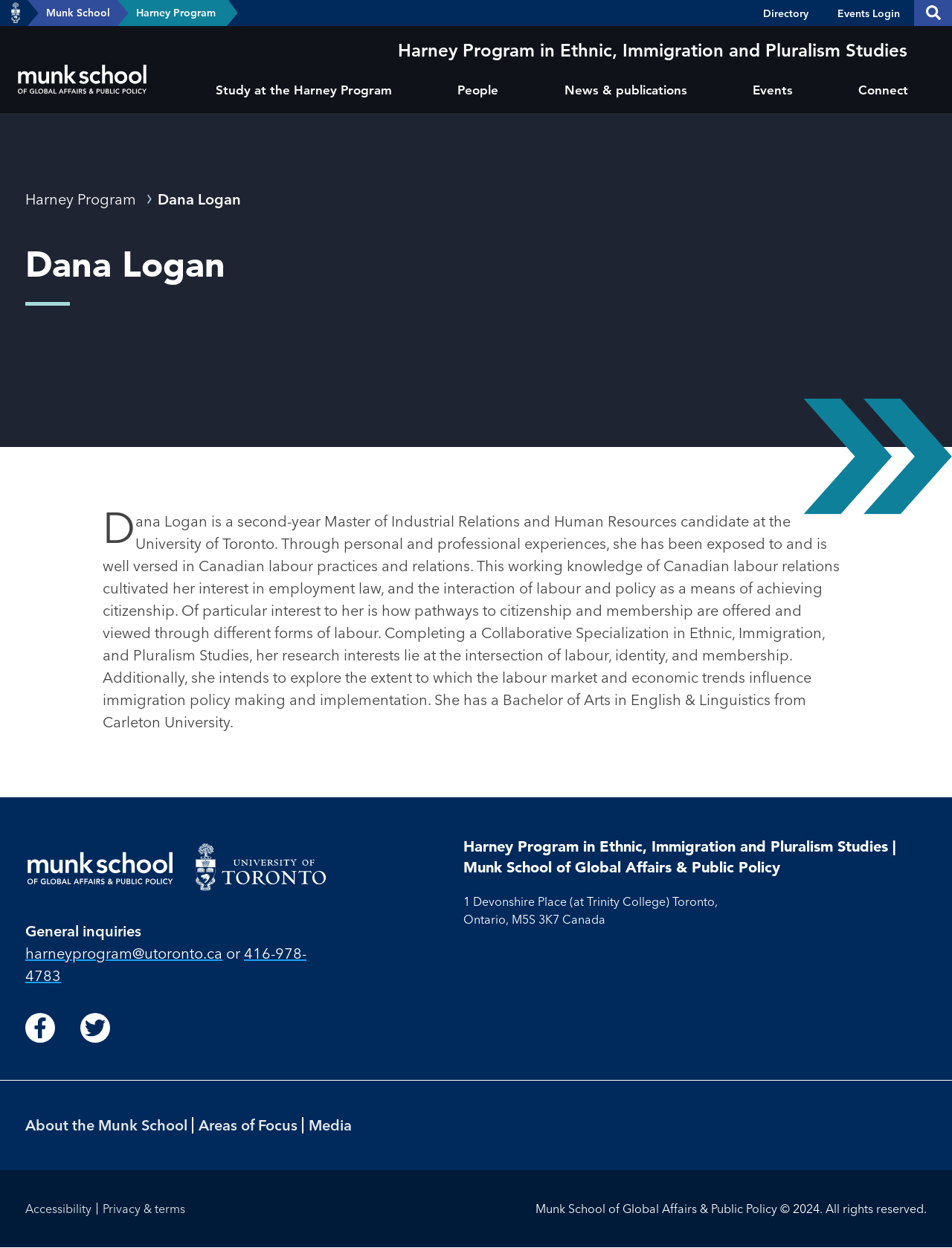Use a single word or phrase to respond to the question:
What is the phone number for general inquiries?

416-978-4783